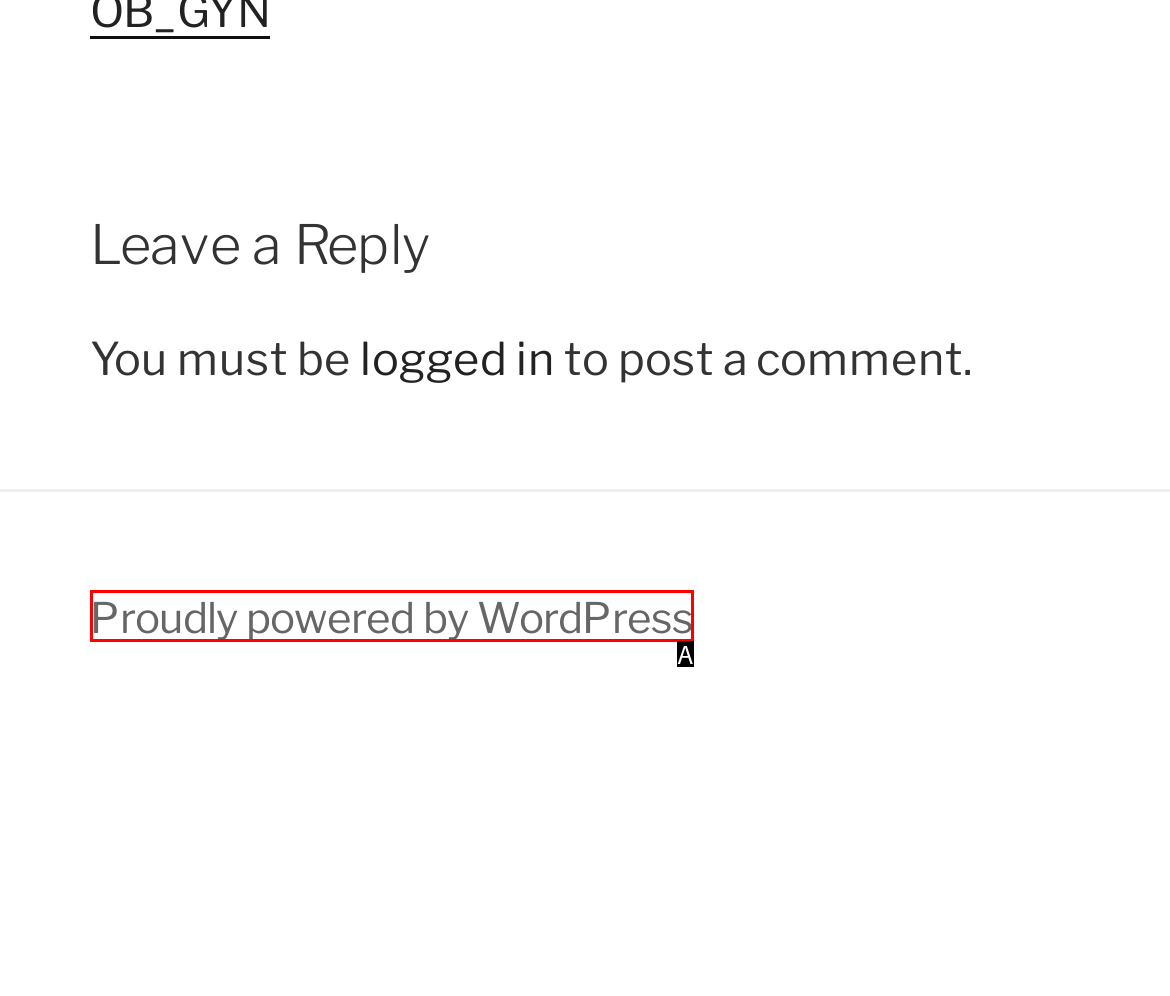From the given choices, determine which HTML element aligns with the description: Proudly powered by WordPress Respond with the letter of the appropriate option.

A